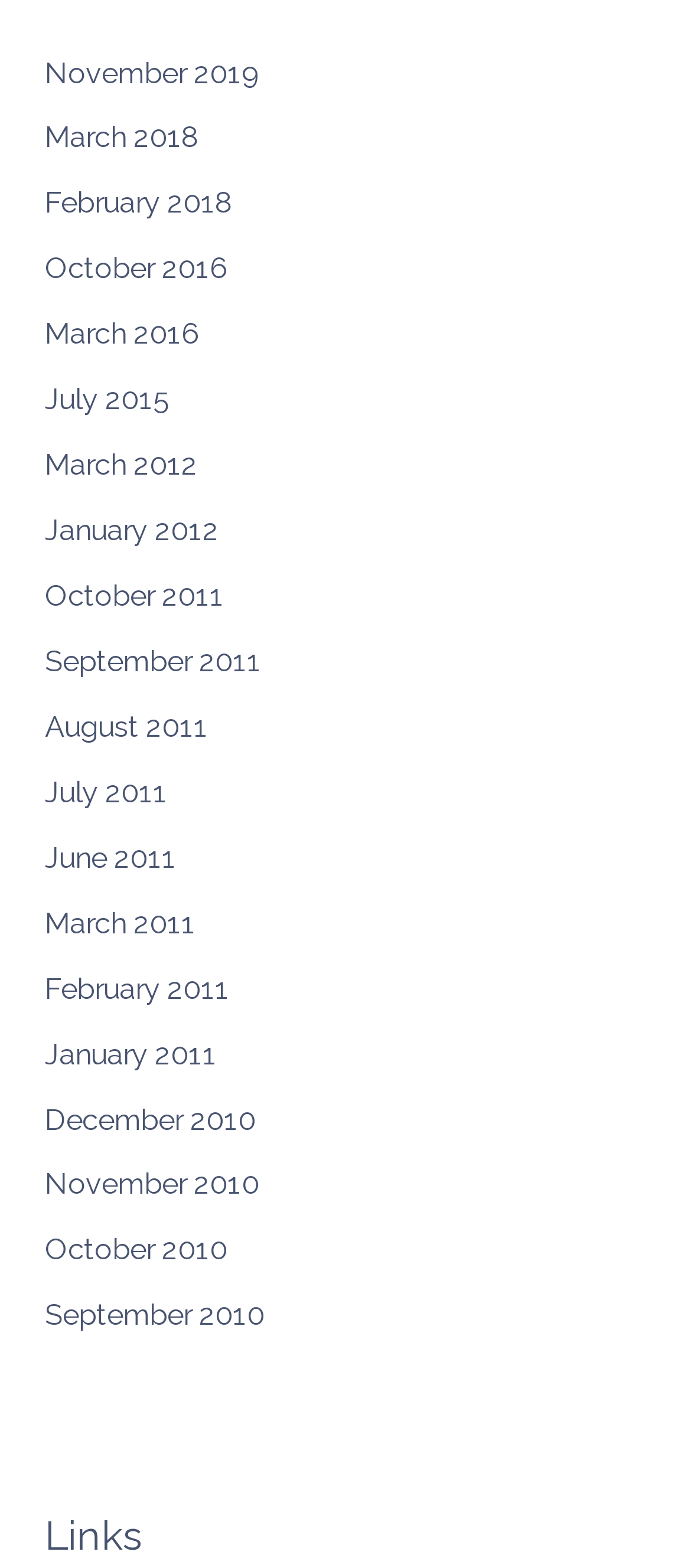Find the bounding box coordinates for the element that must be clicked to complete the instruction: "go to March 2018 archives". The coordinates should be four float numbers between 0 and 1, indicated as [left, top, right, bottom].

[0.065, 0.077, 0.288, 0.099]